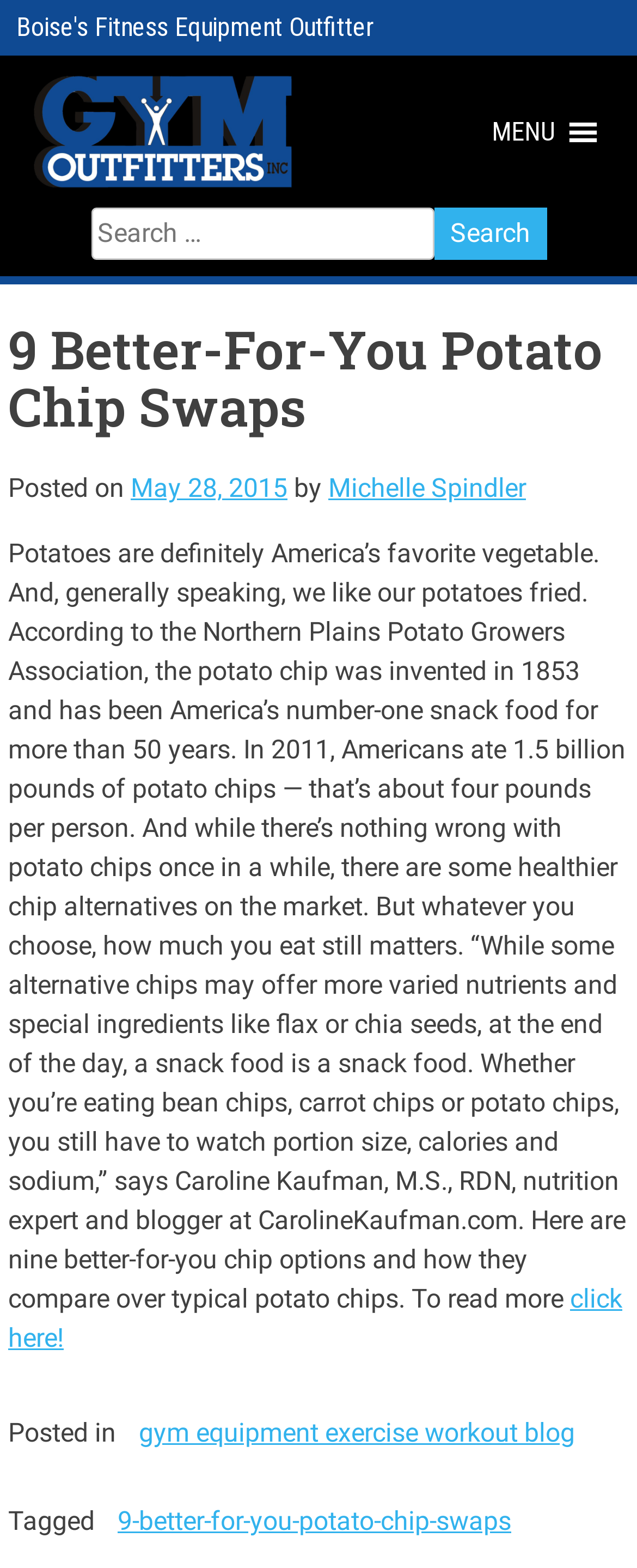Please provide a detailed answer to the question below based on the screenshot: 
What is the category of the article?

The category of the article can be determined by looking at the 'Posted in' section, which mentions 'gym equipment exercise workout blog' as the category.